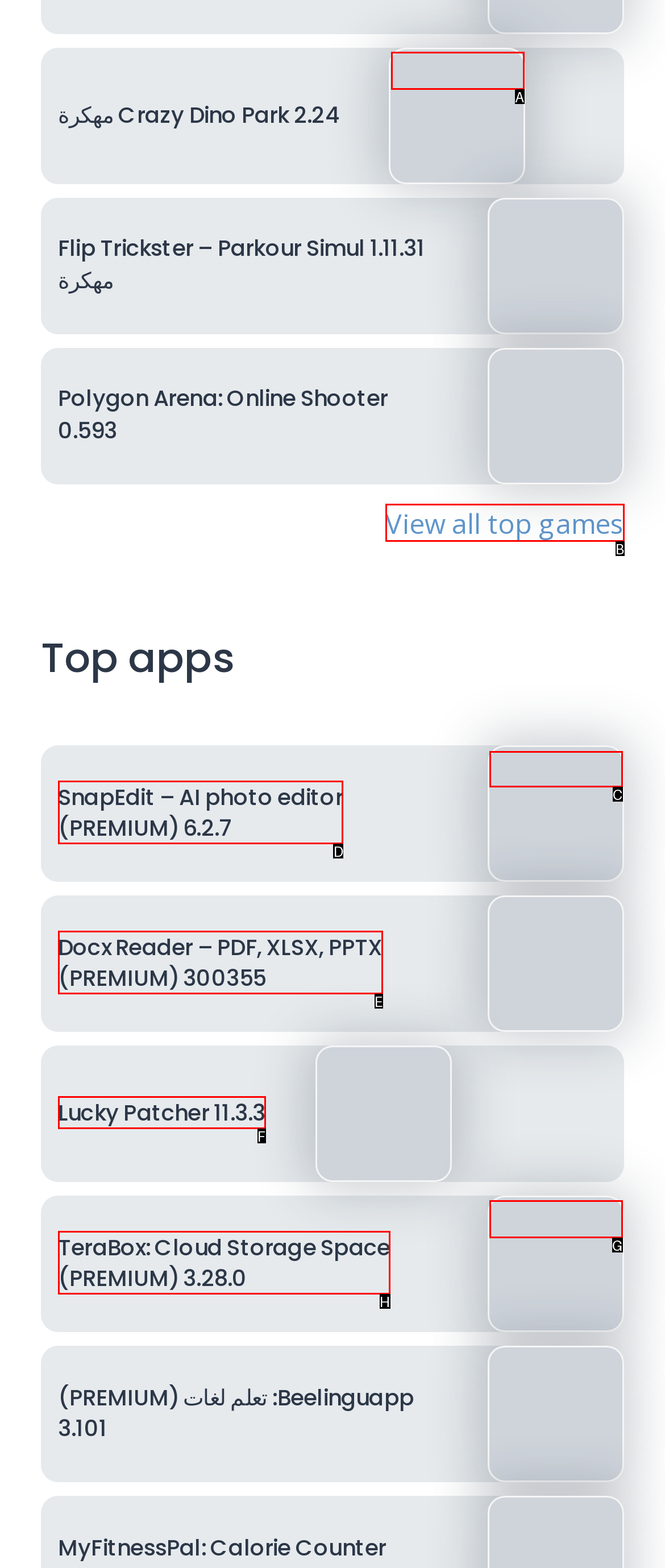Select the letter of the UI element you need to click on to fulfill this task: Learn about SnapEdit – AI photo editor (PREMIUM) 6.2.7. Write down the letter only.

C